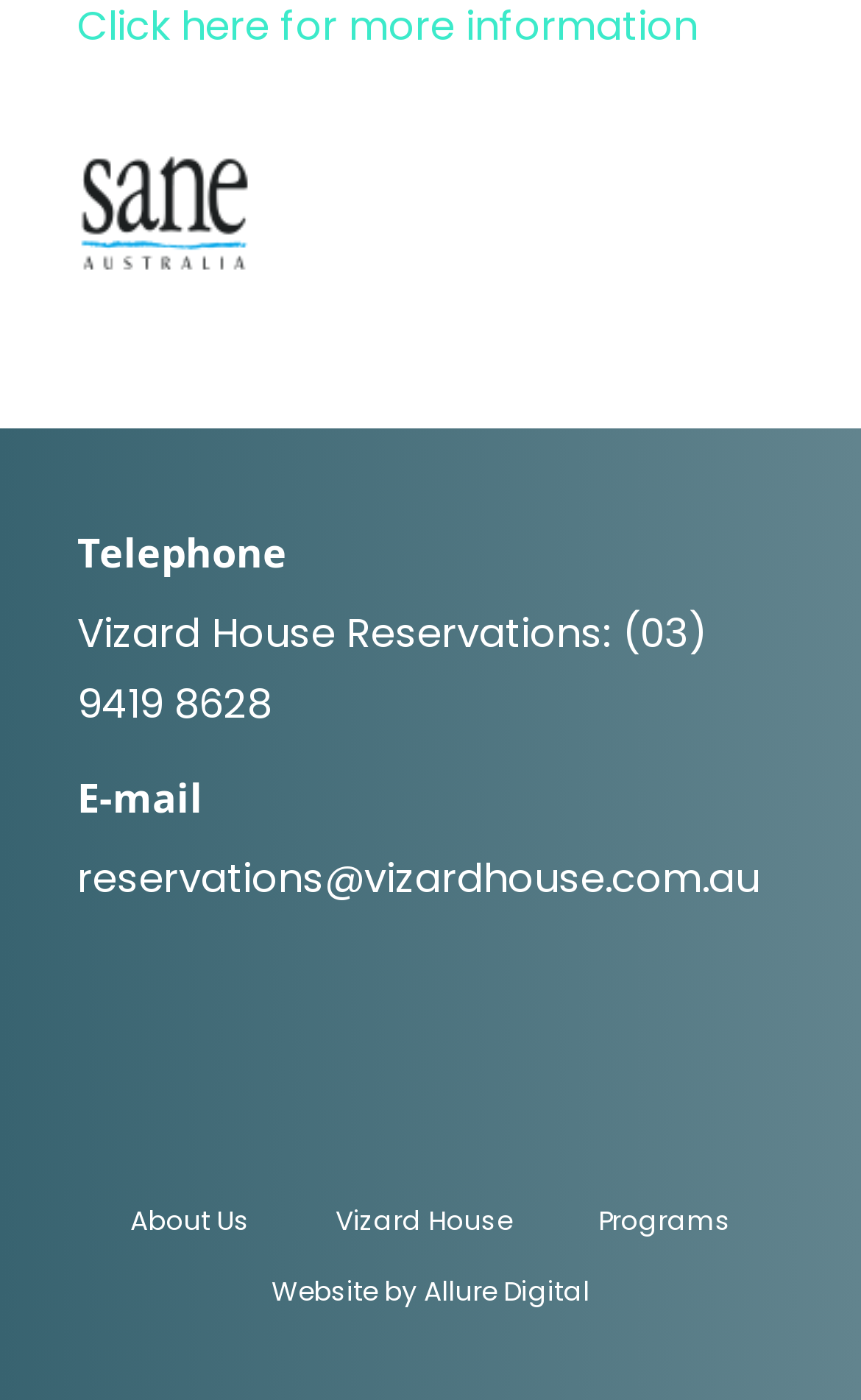Using the image as a reference, answer the following question in as much detail as possible:
What are the different sections available on the website?

The different sections available on the website can be found in the footer section, which contains three link elements, namely 'About Us', 'Vizard House', and 'Programs'.